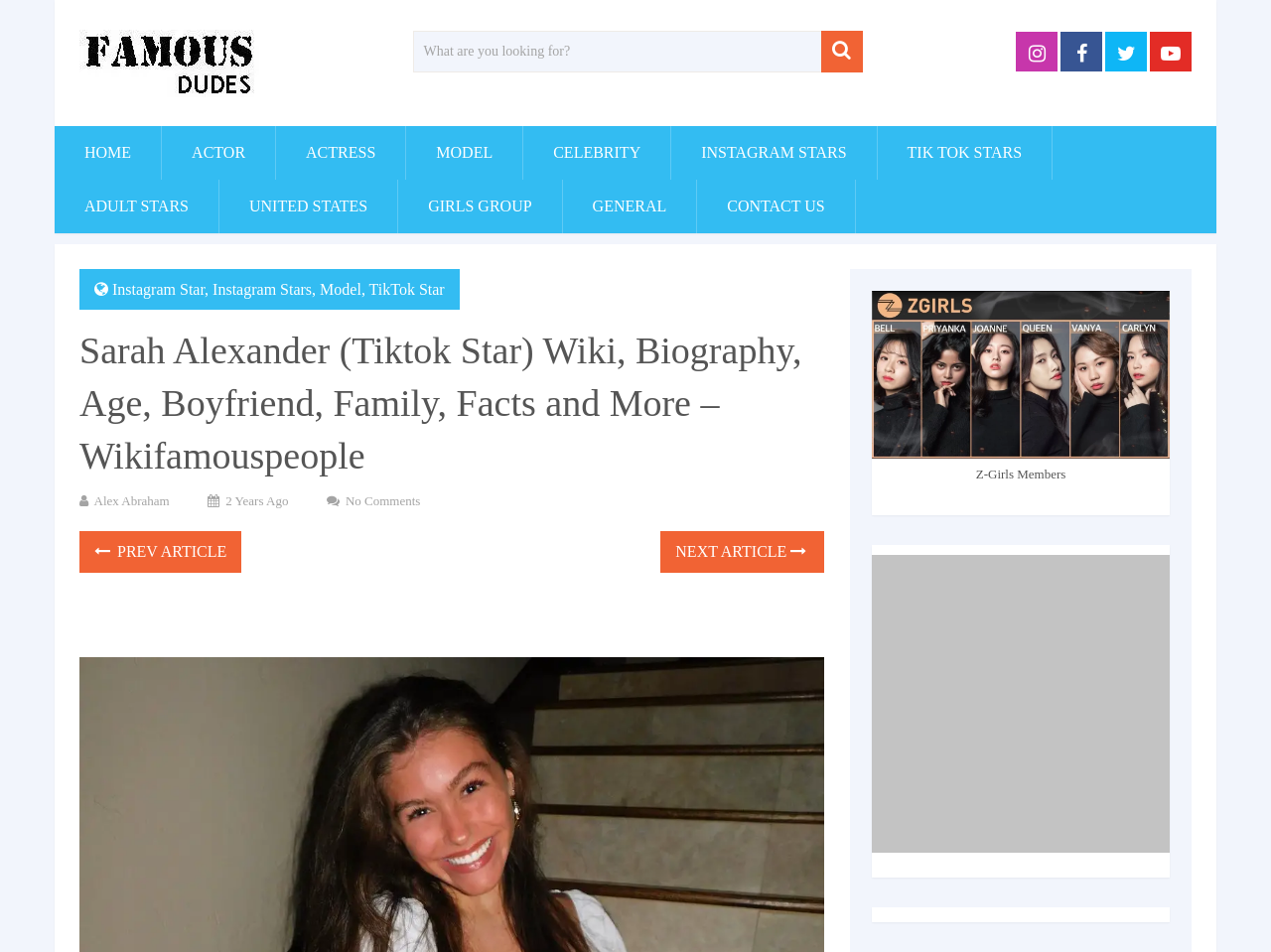Please find and give the text of the main heading on the webpage.

Sarah Alexander (Tiktok Star) Wiki, Biography, Age, Boyfriend, Family, Facts and More – Wikifamouspeople